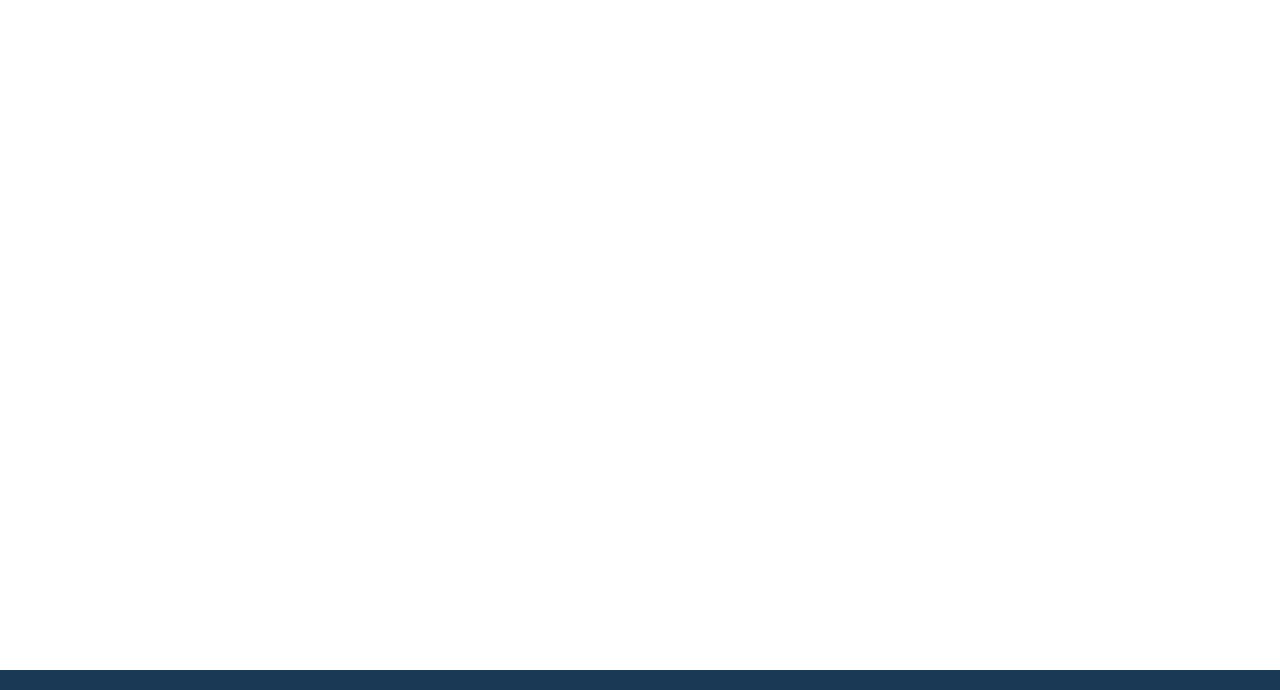Using the webpage screenshot, locate the HTML element that fits the following description and provide its bounding box: "FREE INSPECTION".

[0.148, 0.517, 0.289, 0.59]